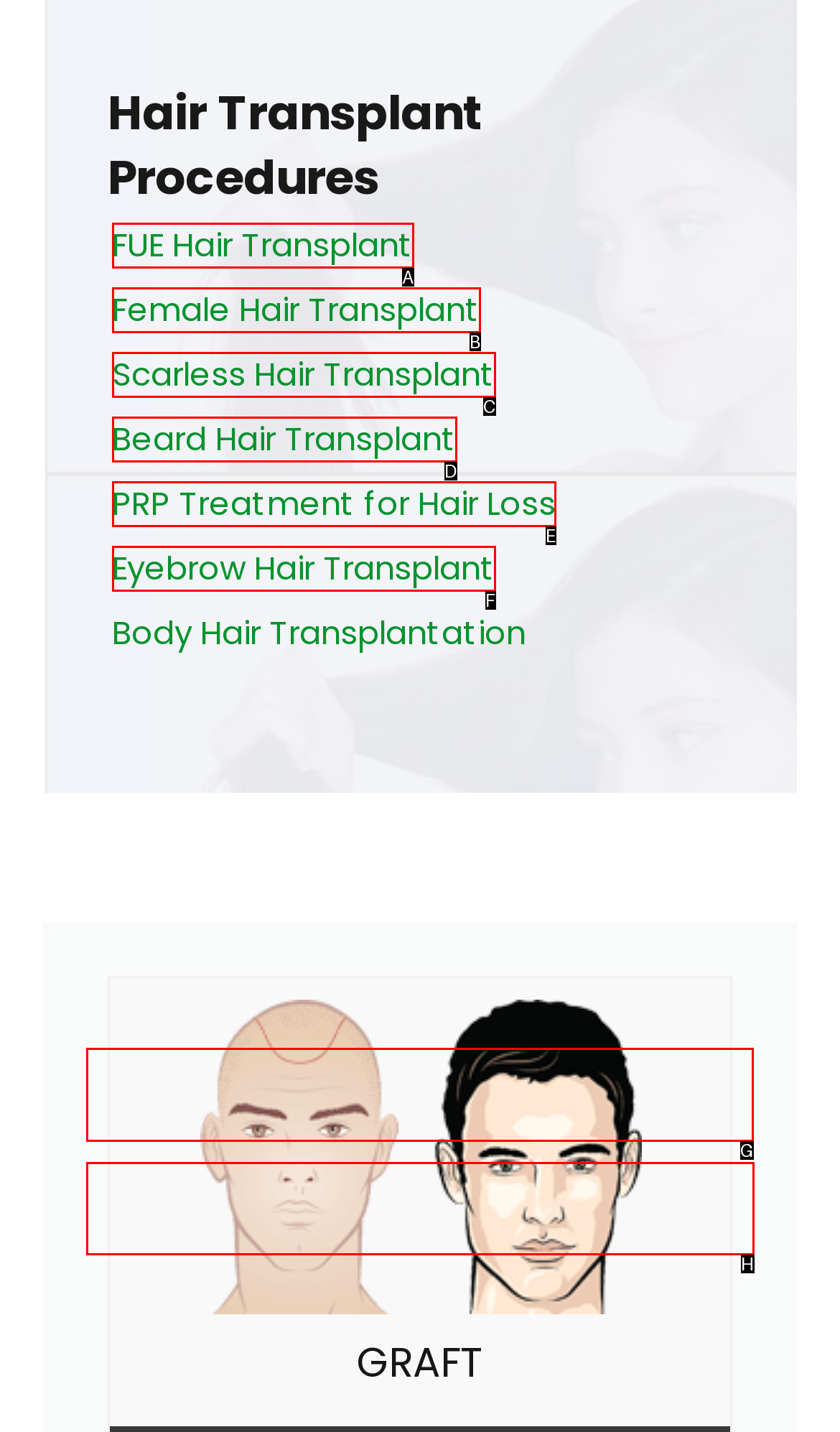Which UI element should be clicked to perform the following task: Enter your name? Answer with the corresponding letter from the choices.

G